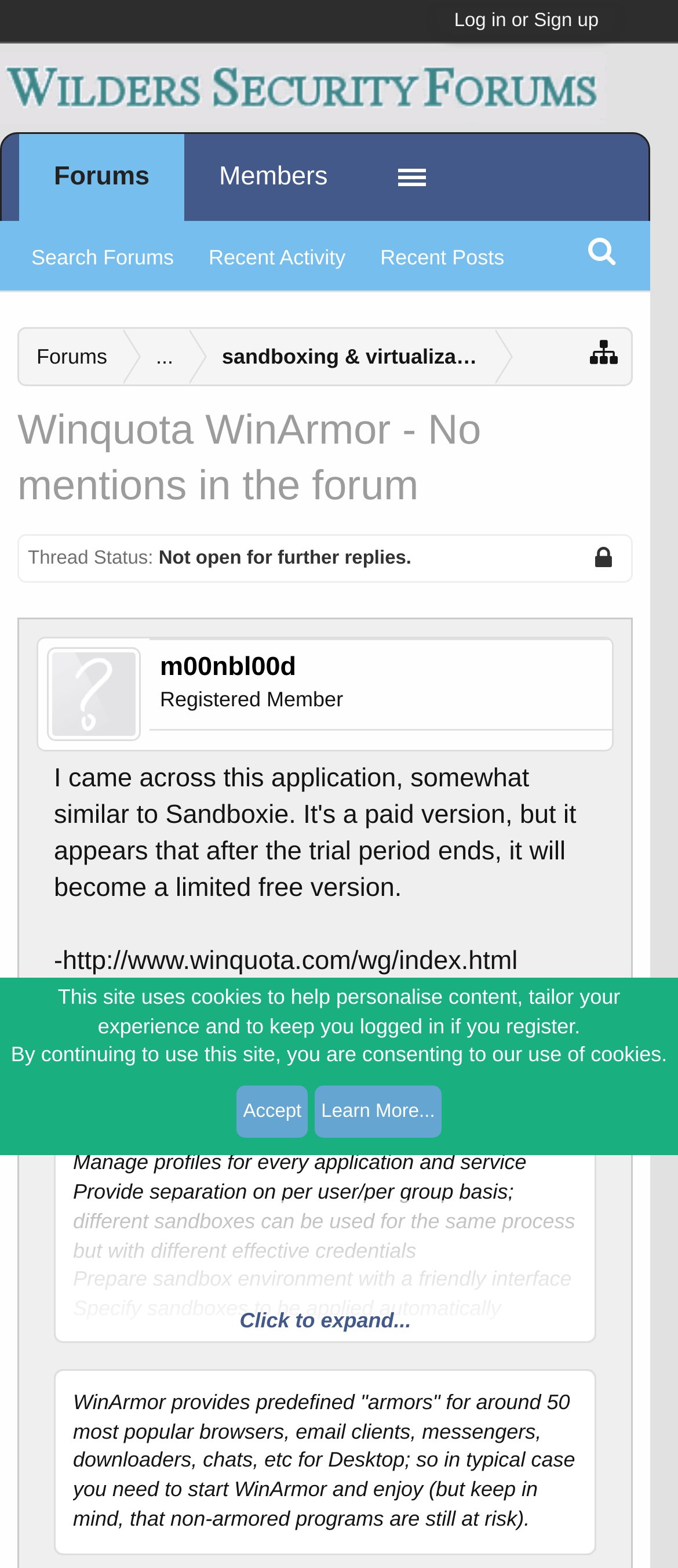Please identify the bounding box coordinates of the element that needs to be clicked to execute the following command: "Click Citazioni heading". Provide the bounding box using four float numbers between 0 and 1, formatted as [left, top, right, bottom].

None